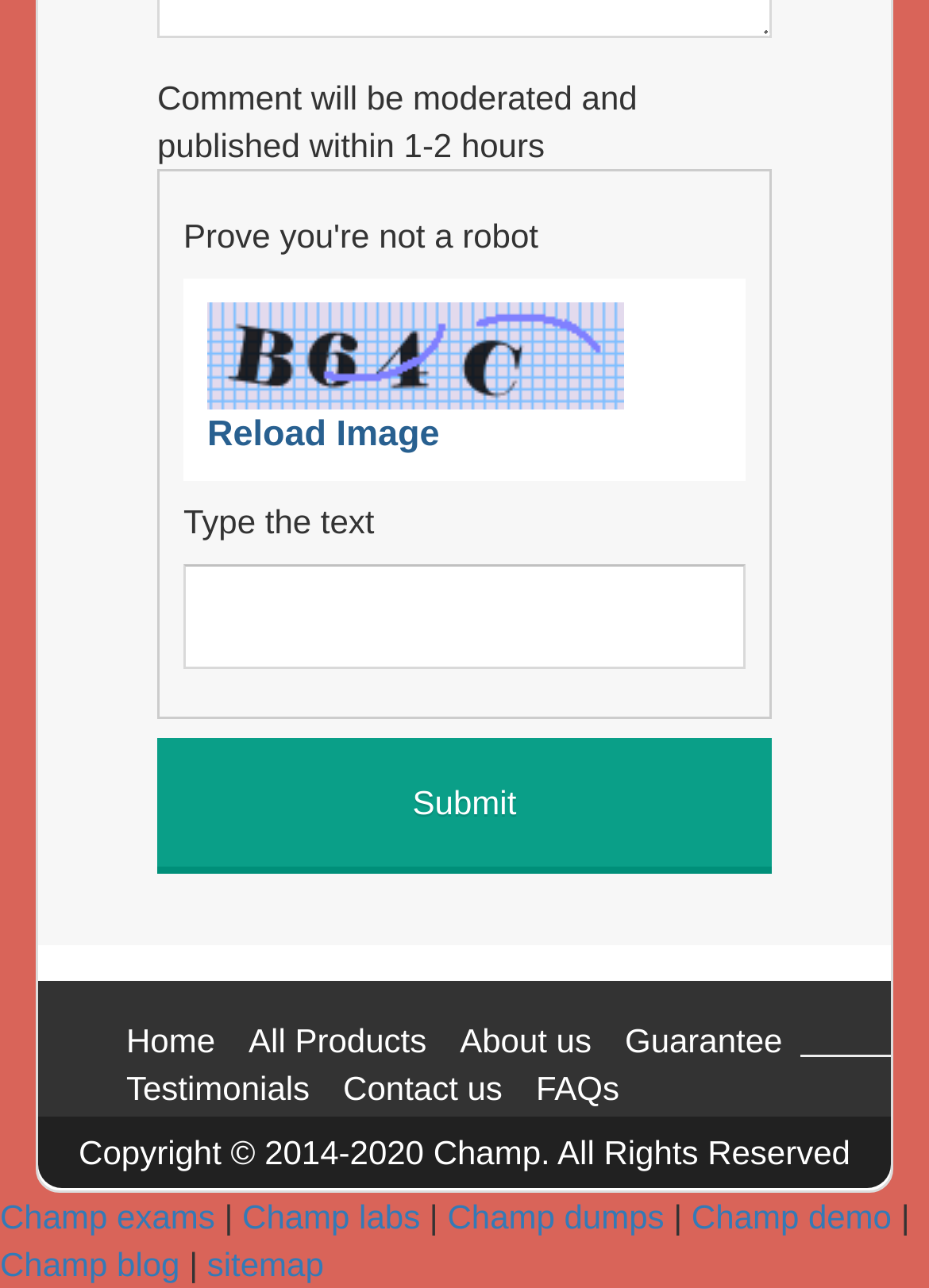Please identify the bounding box coordinates of the clickable element to fulfill the following instruction: "Submit the form". The coordinates should be four float numbers between 0 and 1, i.e., [left, top, right, bottom].

[0.169, 0.573, 0.831, 0.678]